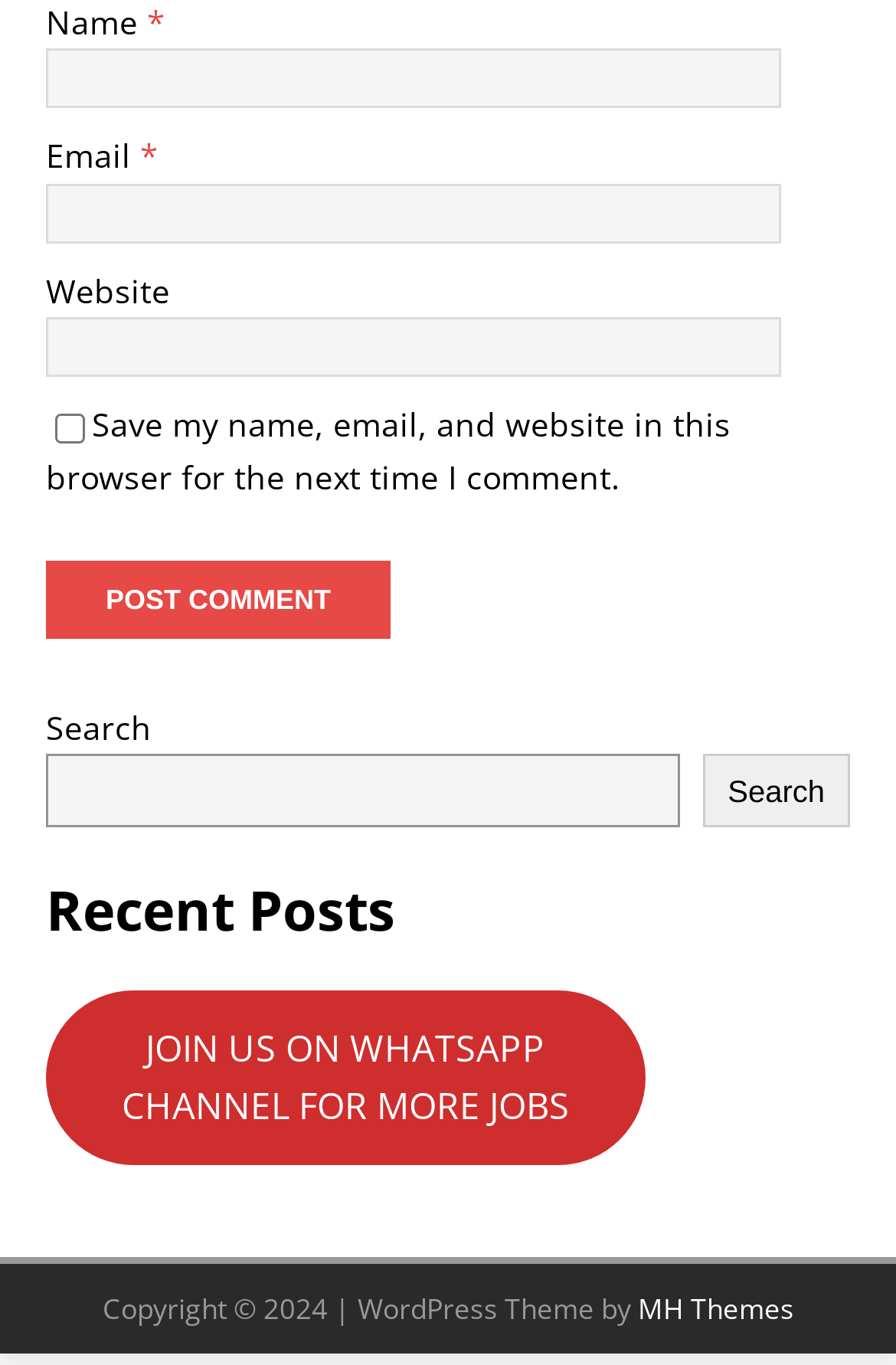Highlight the bounding box coordinates of the region I should click on to meet the following instruction: "Visit the recent posts".

[0.051, 0.64, 0.949, 0.693]